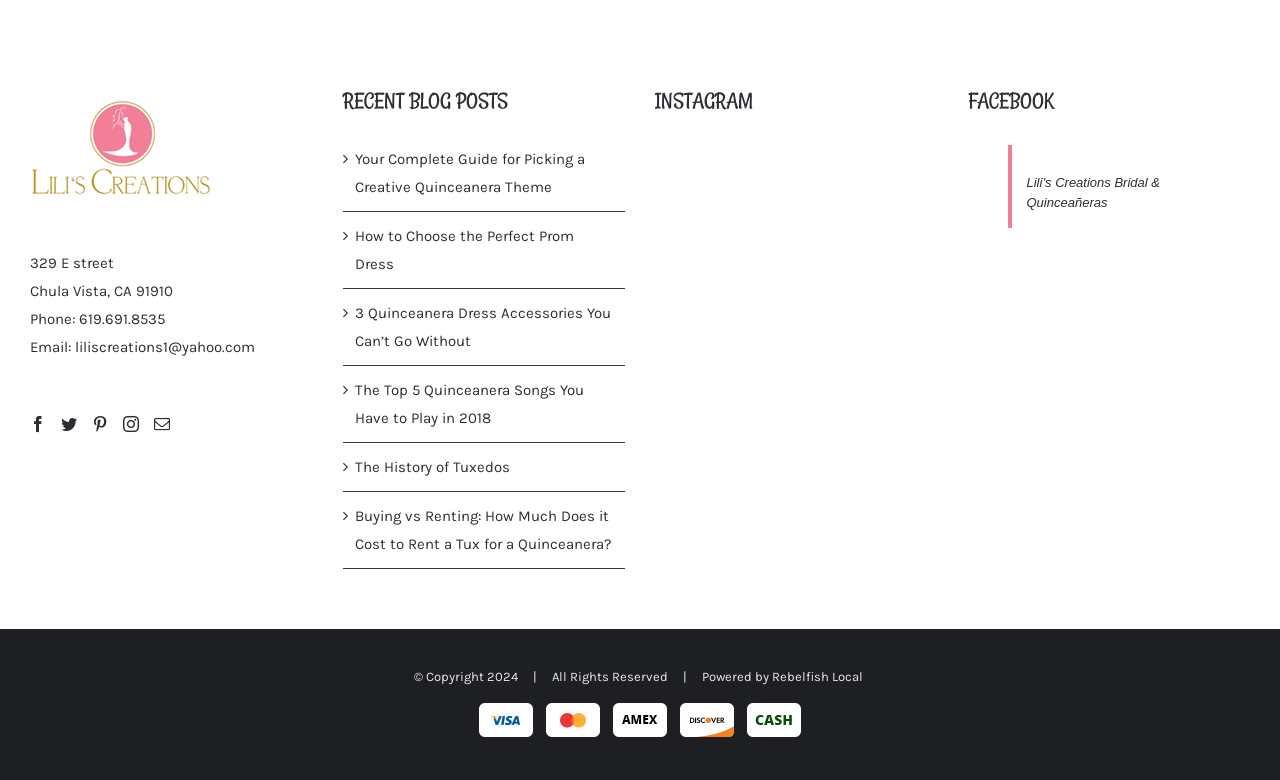What is the name of the company that powered the website?
Provide a one-word or short-phrase answer based on the image.

Rebelfish Local